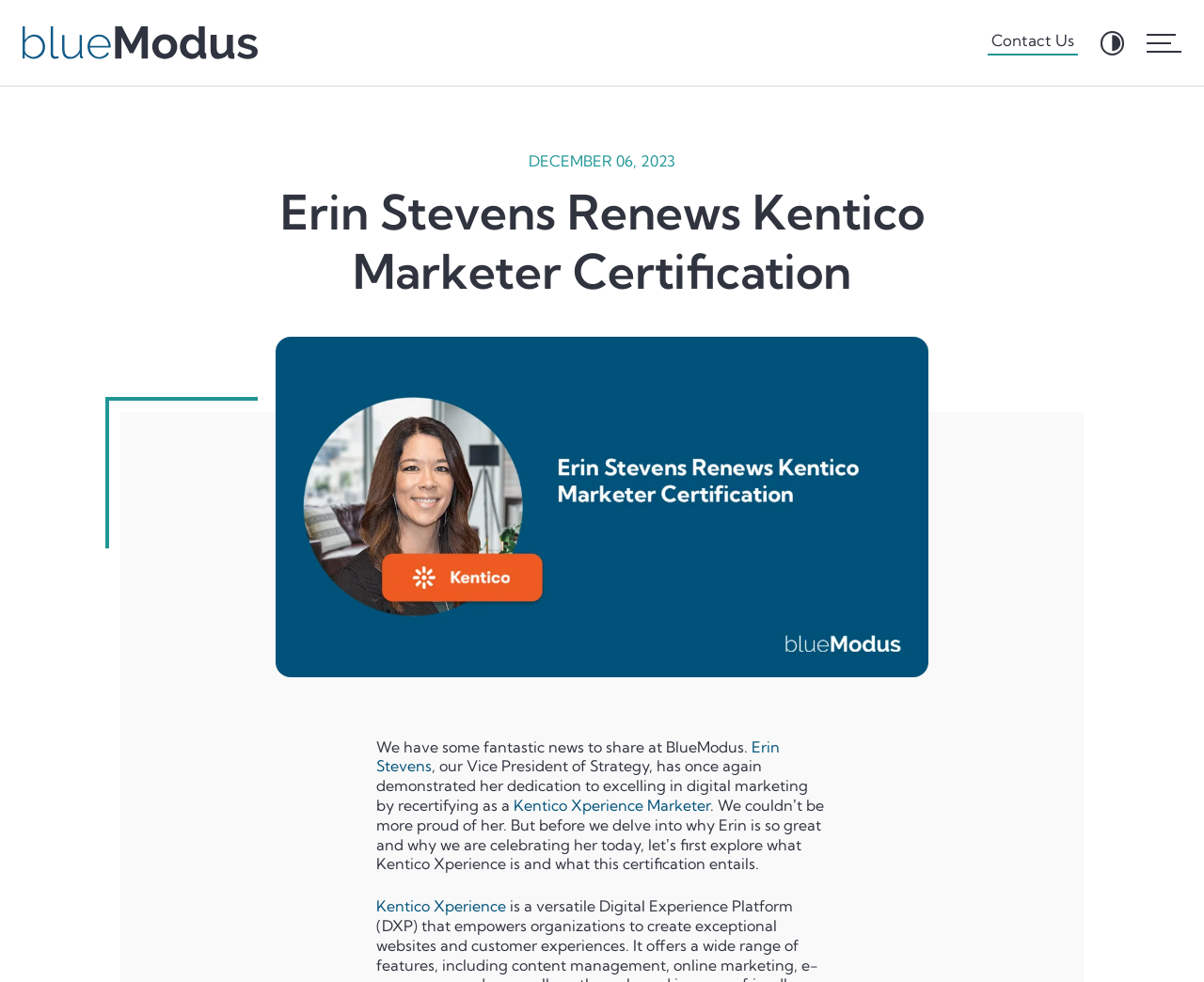Please determine the bounding box coordinates of the element's region to click in order to carry out the following instruction: "visit careers page". The coordinates should be four float numbers between 0 and 1, i.e., [left, top, right, bottom].

[0.552, 0.917, 0.597, 0.937]